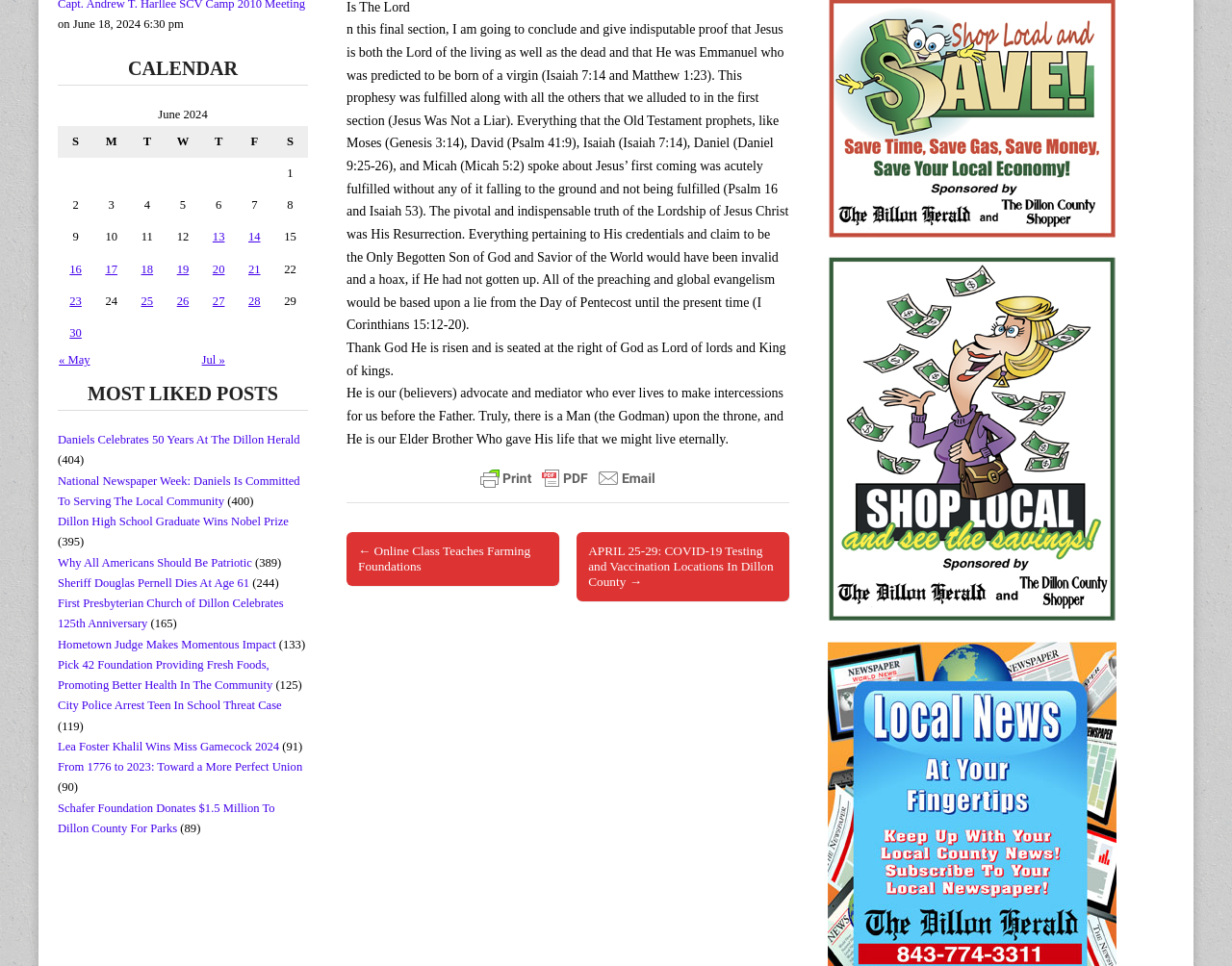Please locate the bounding box coordinates of the region I need to click to follow this instruction: "View the 'APRIL 25-29: COVID-19 Testing and Vaccination Locations In Dillon County' page".

[0.468, 0.551, 0.641, 0.623]